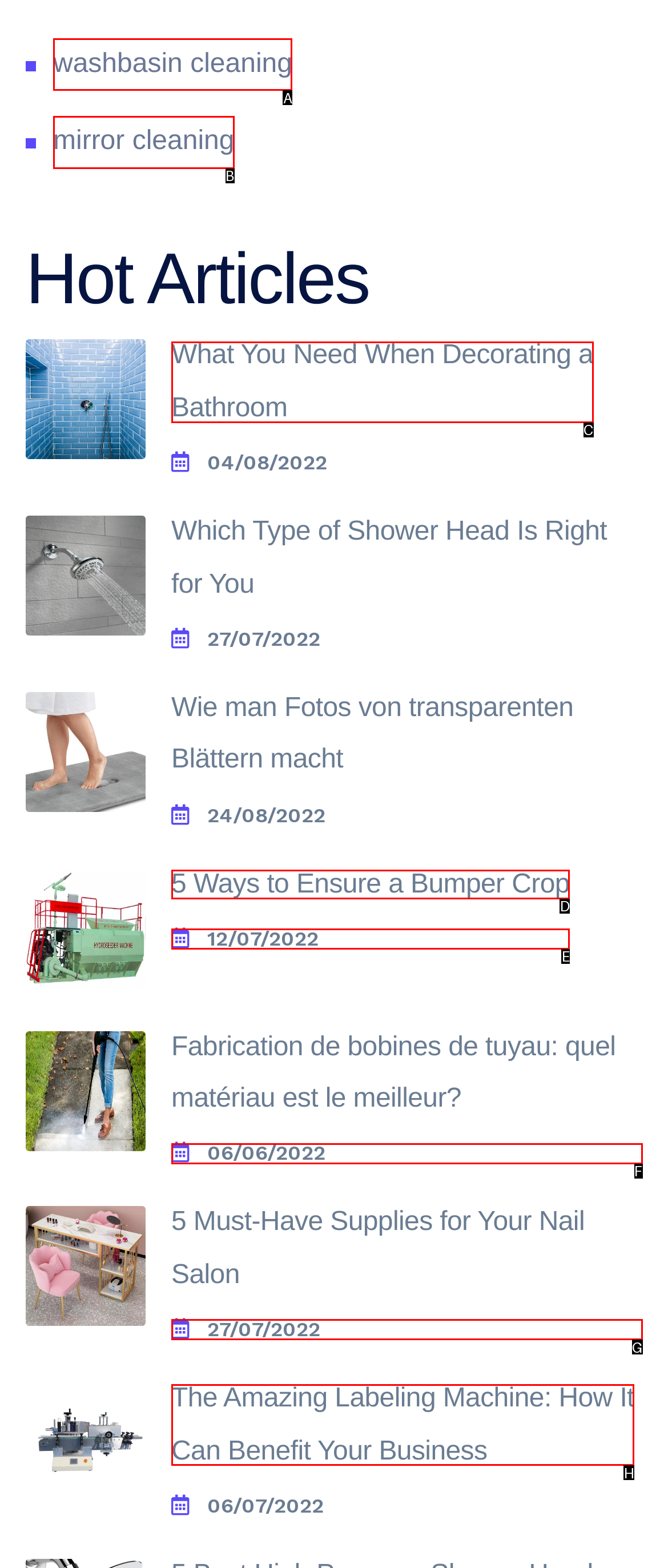Please select the letter of the HTML element that fits the description: washbasin cleaning. Answer with the option's letter directly.

A